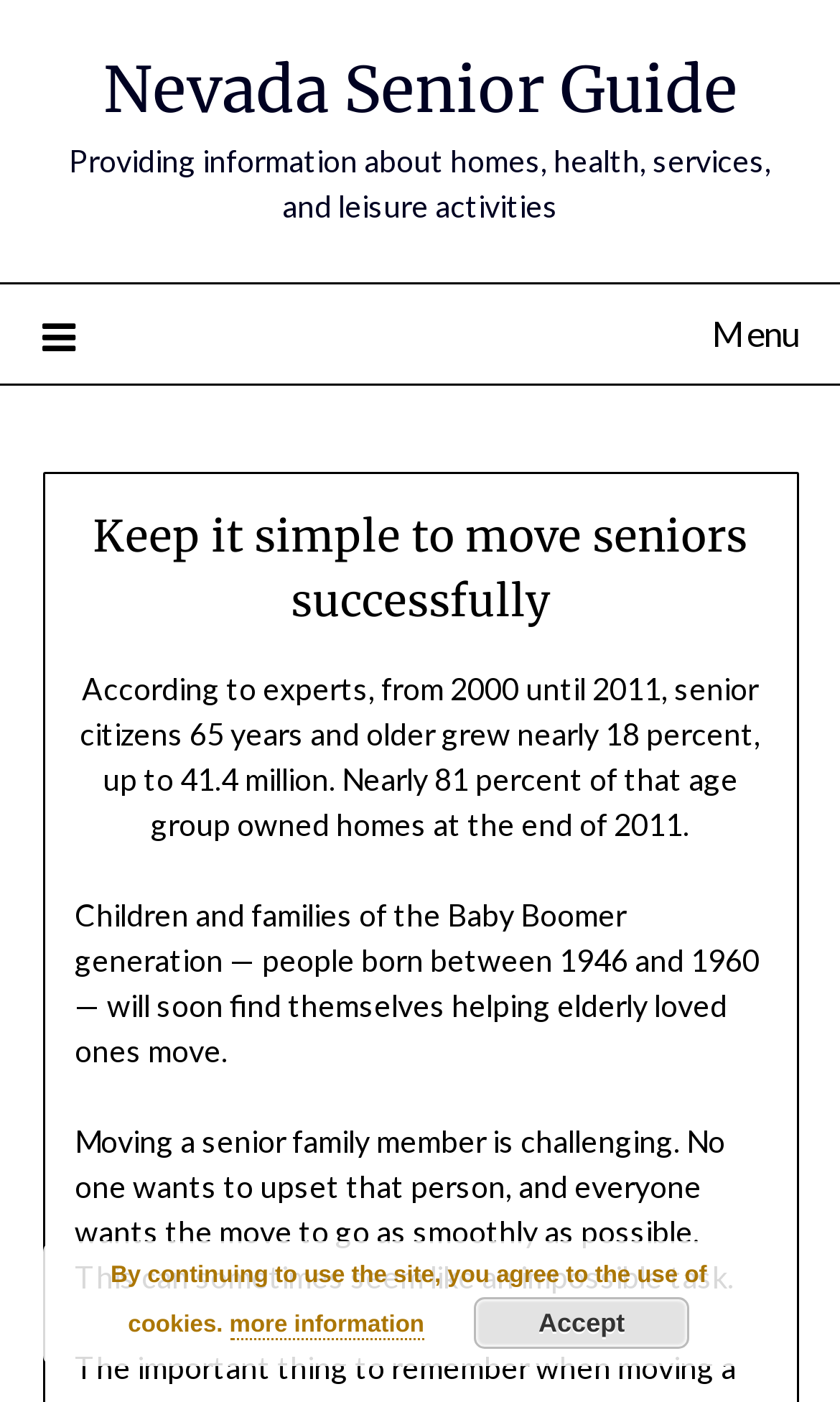Elaborate on the information and visuals displayed on the webpage.

The webpage is titled "Keep it simple to move seniors successfully – Nevada Senior Guide" and has a prominent link to "Nevada Senior Guide" at the top center of the page. Below this link, there is a brief description stating "Providing information about homes, health, services, and leisure activities". 

On the top right corner, there is a menu link with an icon, which is currently collapsed. When expanded, the menu displays a header with the title "Keep it simple to move seniors successfully". 

Below the menu, there are three paragraphs of text. The first paragraph discusses the growth of senior citizens and their homeownership rates. The second paragraph talks about the challenges faced by the Baby Boomer generation in helping their elderly loved ones move. The third paragraph highlights the difficulties of moving a senior family member and the importance of a smooth transition.

At the bottom of the page, there is a notice stating "By continuing to use the site, you agree to the use of cookies." Next to this notice, there is a link to "more information" and an "Accept" button.